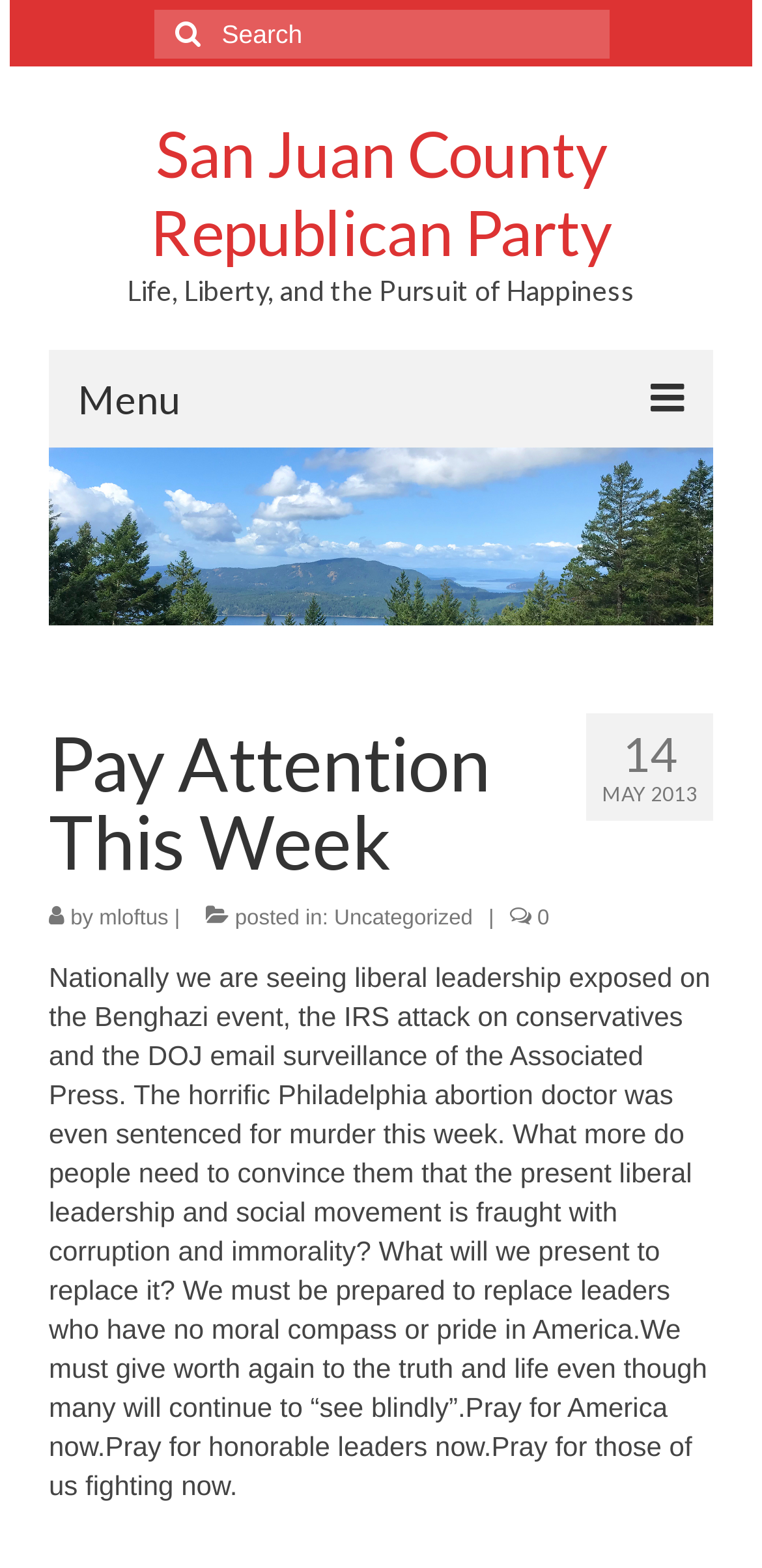Can you find the bounding box coordinates for the UI element given this description: "mloftus"? Provide the coordinates as four float numbers between 0 and 1: [left, top, right, bottom].

[0.13, 0.578, 0.221, 0.593]